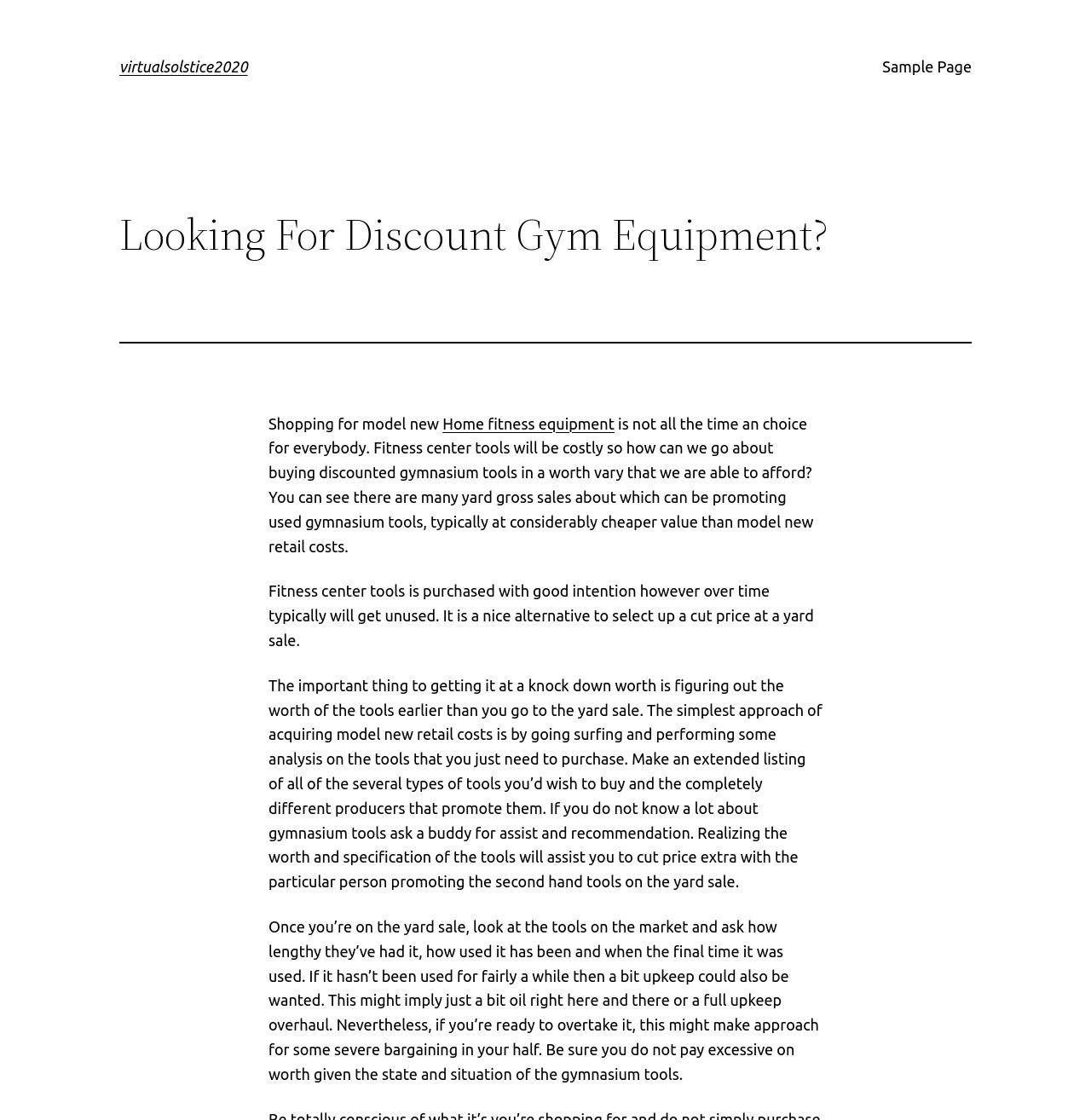What should you ask the seller at a yard sale? Look at the image and give a one-word or short phrase answer.

How long they've had it and how used it is